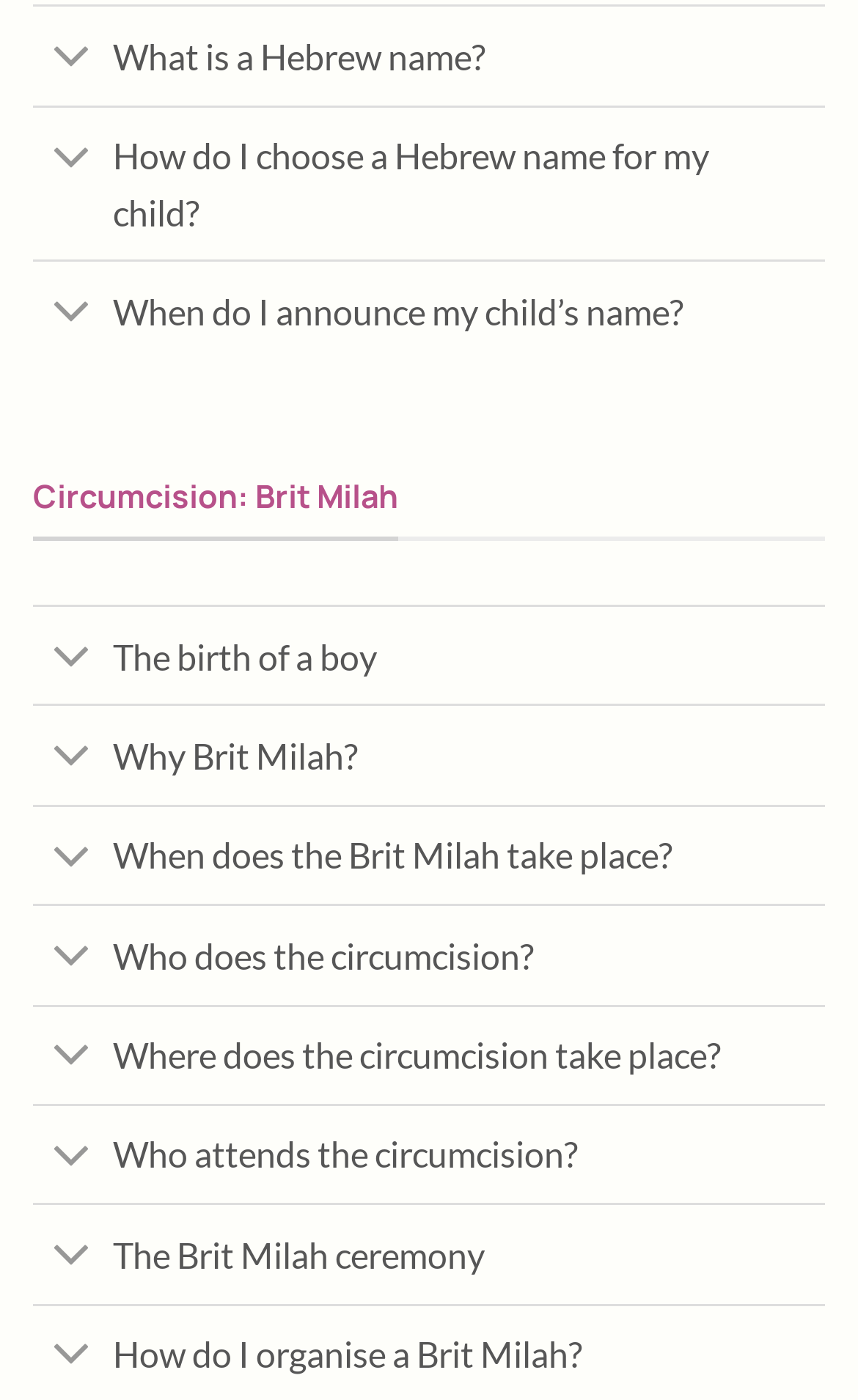Find the bounding box coordinates of the clickable area required to complete the following action: "Toggle When does the Brit Milah take place?".

[0.038, 0.583, 0.129, 0.644]